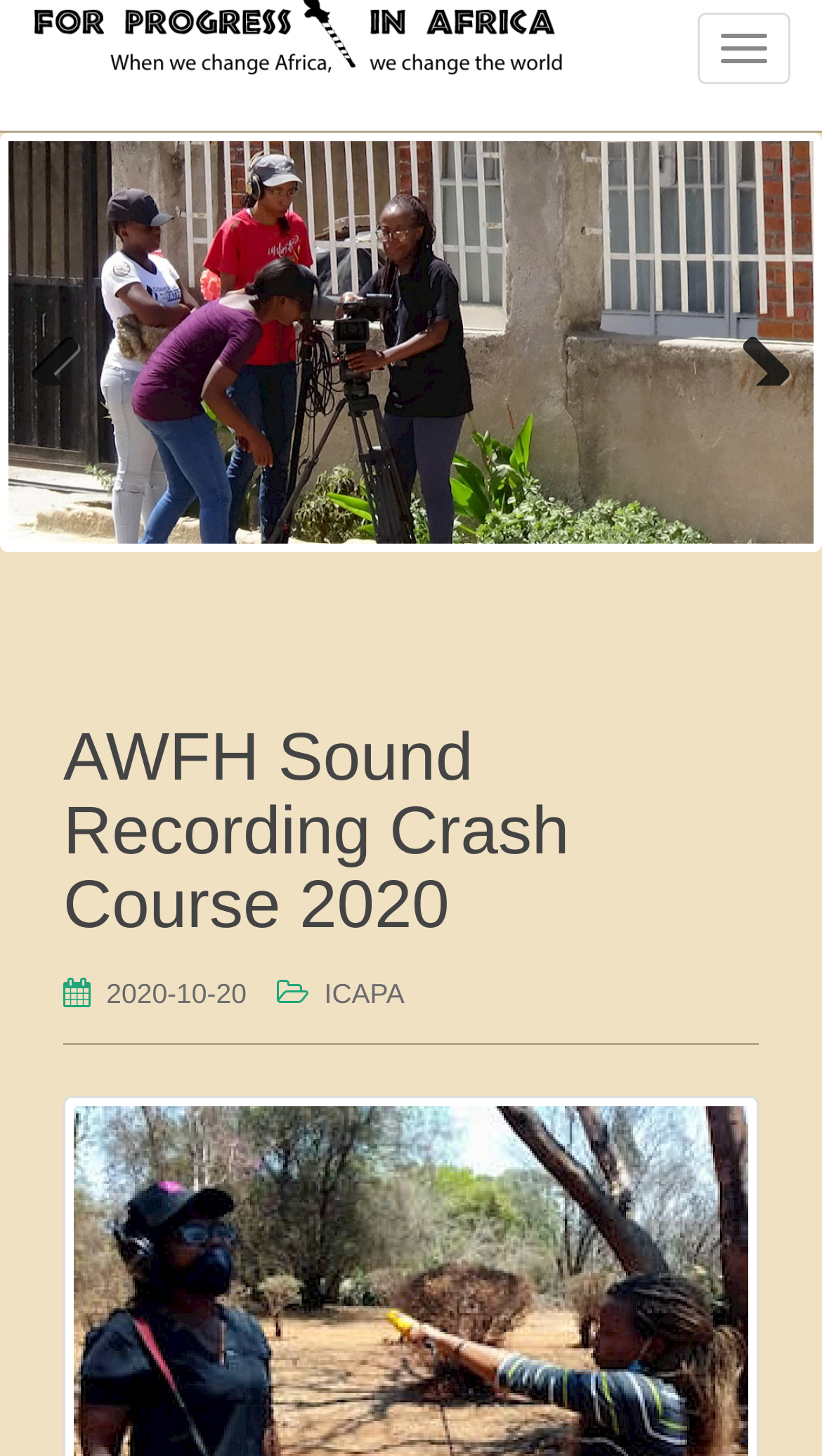Your task is to find and give the main heading text of the webpage.

Who we are...